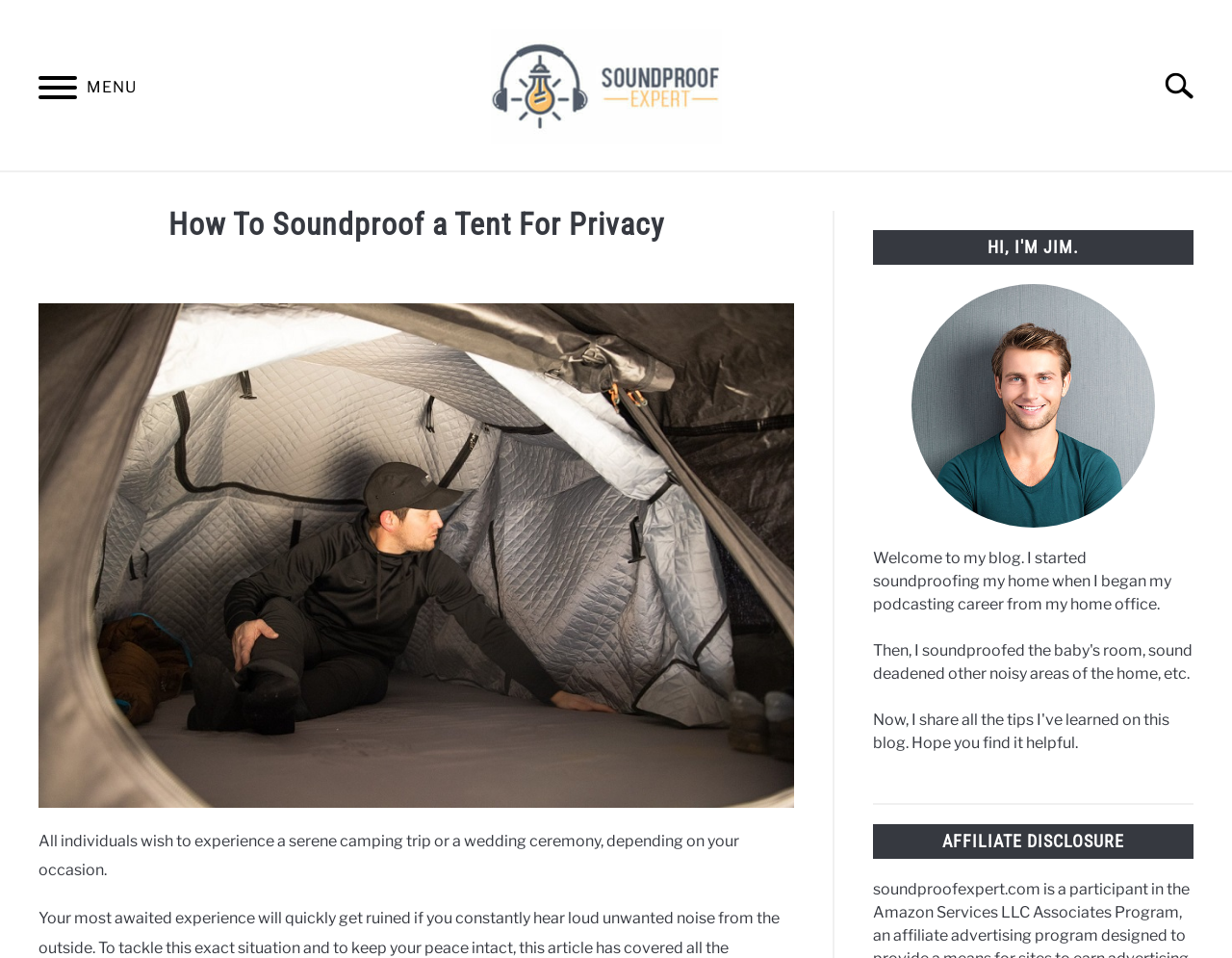Offer a meticulous caption that includes all visible features of the webpage.

The webpage is about soundproofing a tent for privacy, with a focus on providing valuable tips and tricks. At the top, there is a menu button on the left and a search bar on the right. The menu button is labeled "MENU" and is not expanded. The search bar has a placeholder text "Search for:".

Below the top section, there are three main navigation links: "PRODUCT GUIDES", "SOUNDPROOFING TIPS", and "SOUNDPROOFING YOUR HOME". The "SOUNDPROOFING YOUR HOME" link is the most prominent, with a heading "How To Soundproof a Tent For Privacy" and a subheading "Written by Jim Walker" below it.

To the right of the navigation links, there is a section with a heading "HI, I'M JIM." and a brief introduction to the author, Jim Walker, who started soundproofing his home for podcasting. Below this section, there is an affiliate disclosure notice.

The main content of the webpage is an article about soundproofing a tent, with an image of a soundproofing mat inside a tent. The article starts with a sentence "All individuals wish to experience a serene camping trip or a wedding ceremony, depending on your occasion." The rest of the article is not summarized here.

There are a total of 3 links in the top section, 3 main navigation links, and 4 links within the article section. There are also 2 images, one of which is a soundproofing mat inside a tent.